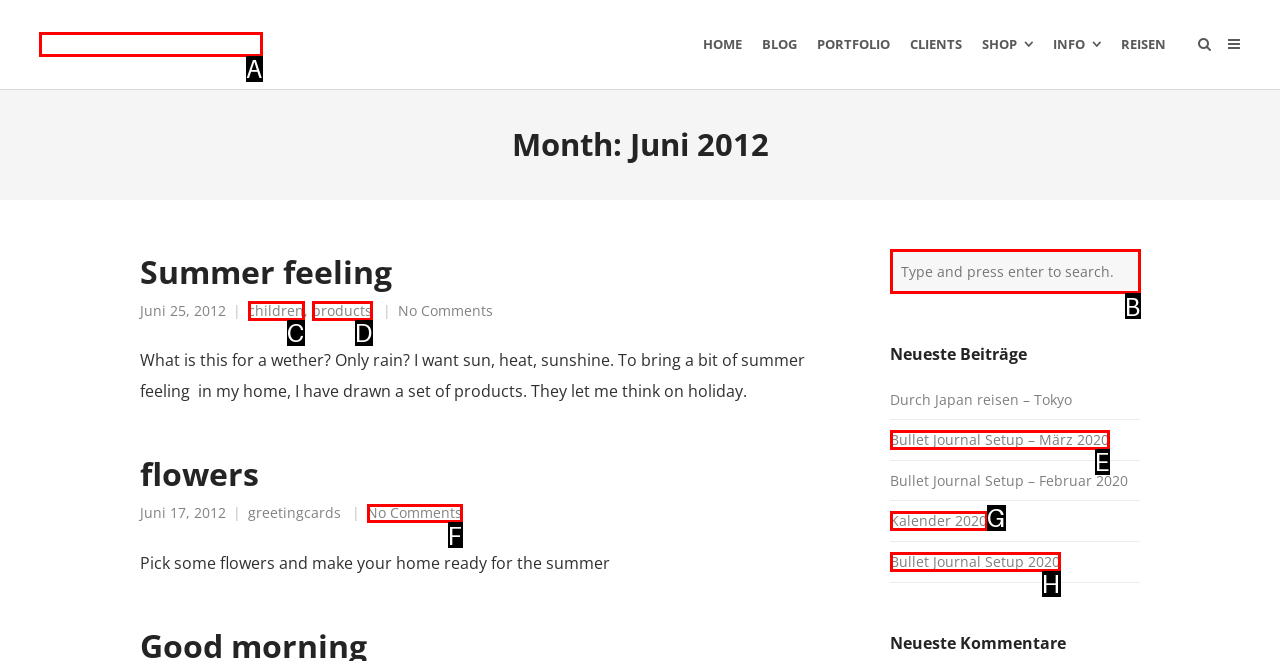Show which HTML element I need to click to perform this task: click on the 'moreconfetti' link Answer with the letter of the correct choice.

A